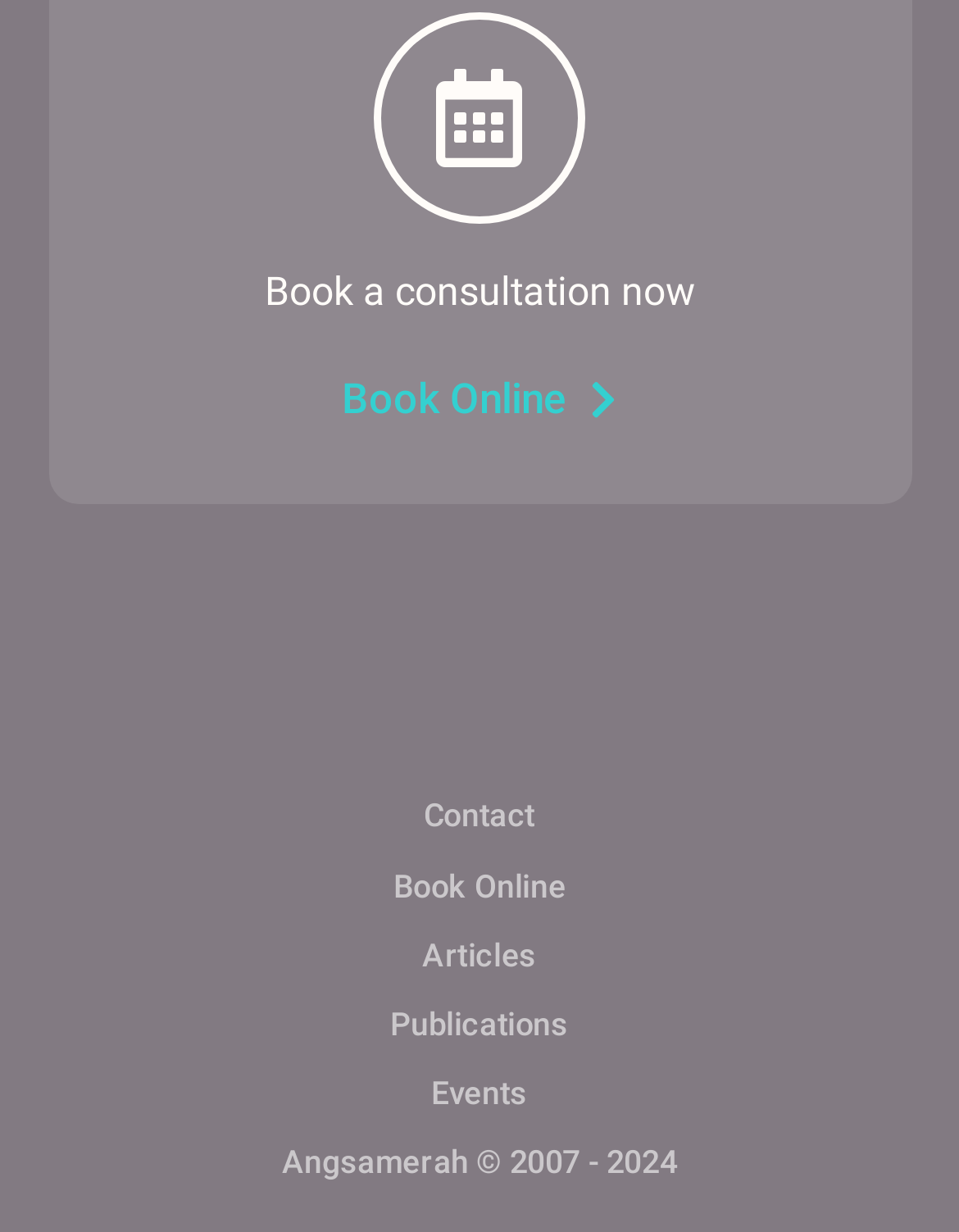Where is the 'Book Online' link located?
Carefully examine the image and provide a detailed answer to the question.

The 'Book Online' link is located twice on this webpage, once as a standalone link element at the top of the page, and again as a navigation link element in the footer section.